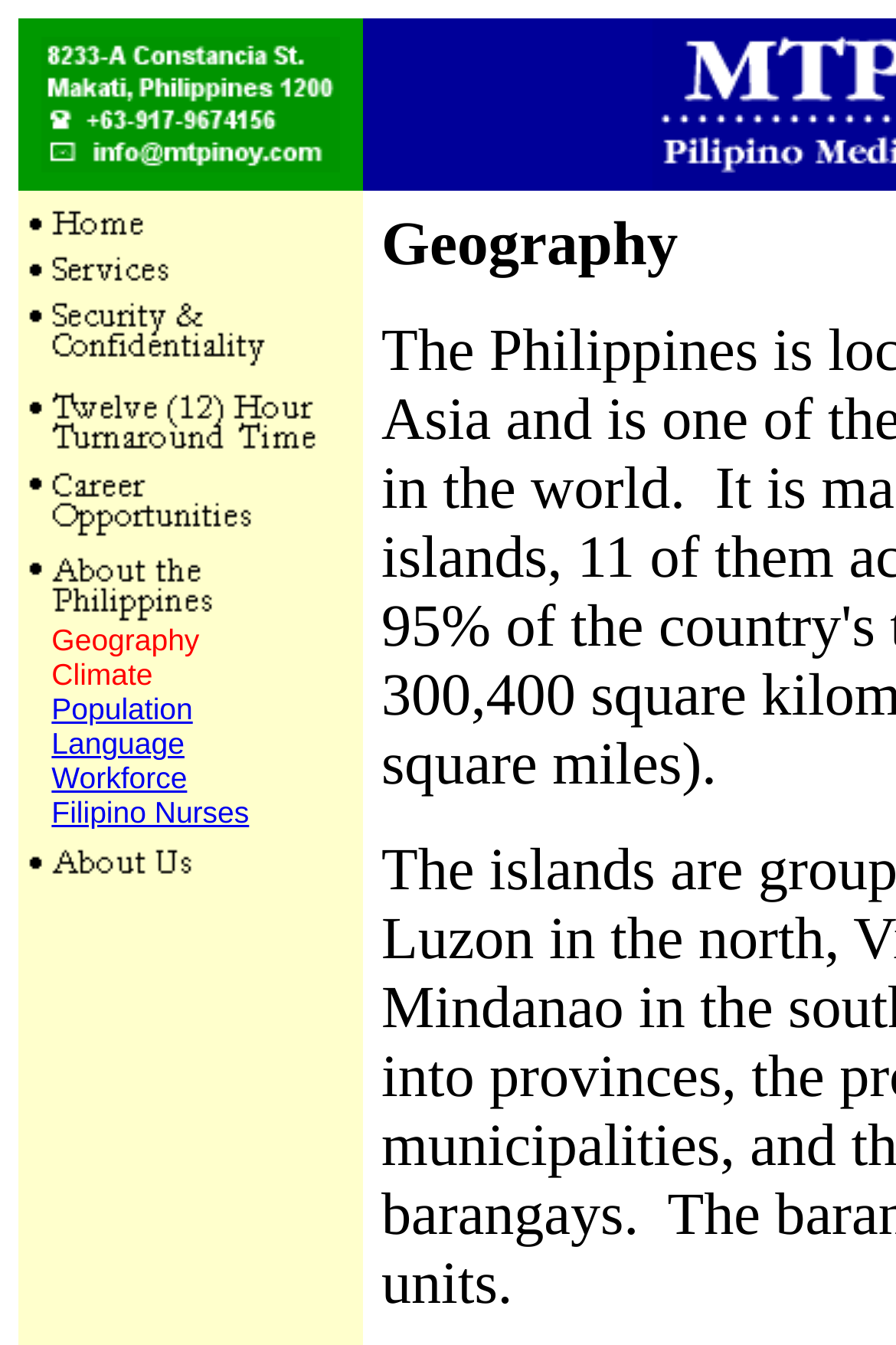Extract the bounding box coordinates for the UI element described by the text: "Population". The coordinates should be in the form of [left, top, right, bottom] with values between 0 and 1.

[0.058, 0.514, 0.215, 0.54]